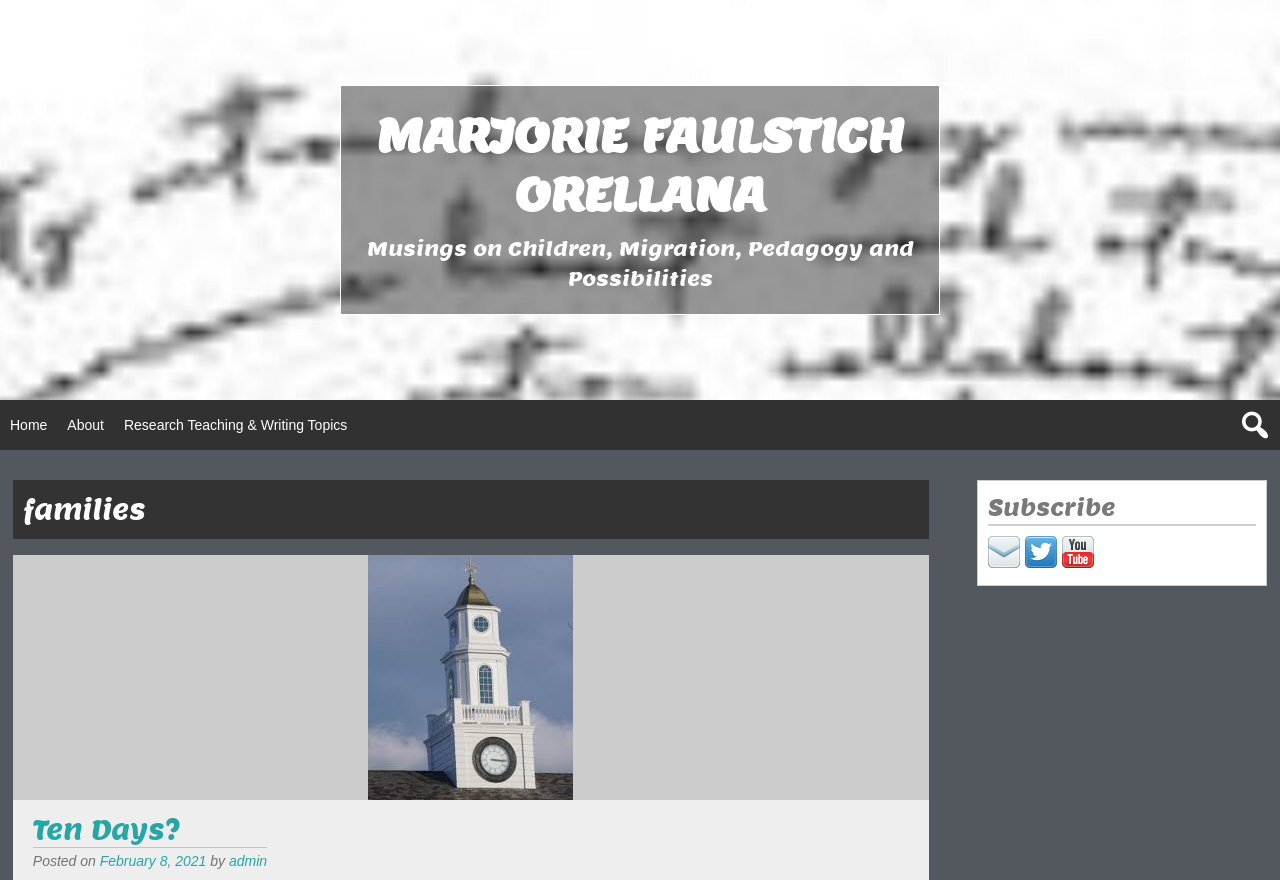Utilize the information from the image to answer the question in detail:
What is the date of the first blog post?

The date of the first blog post can be found in the link element 'February 8, 2021' which is a child of the heading element 'families' and has a bounding box coordinate of [0.078, 0.969, 0.161, 0.988].